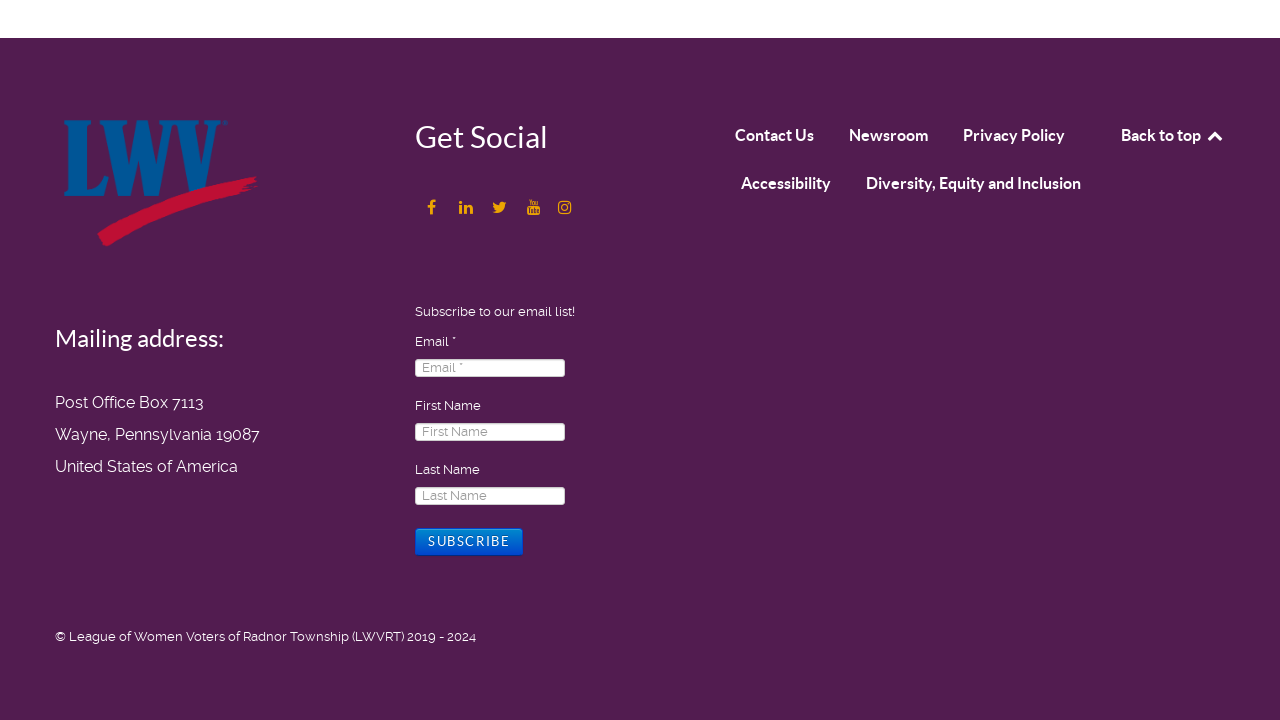Please determine the bounding box of the UI element that matches this description: Accessibility. The coordinates should be given as (top-left x, top-left y, bottom-right x, bottom-right y), with all values between 0 and 1.

[0.579, 0.233, 0.649, 0.288]